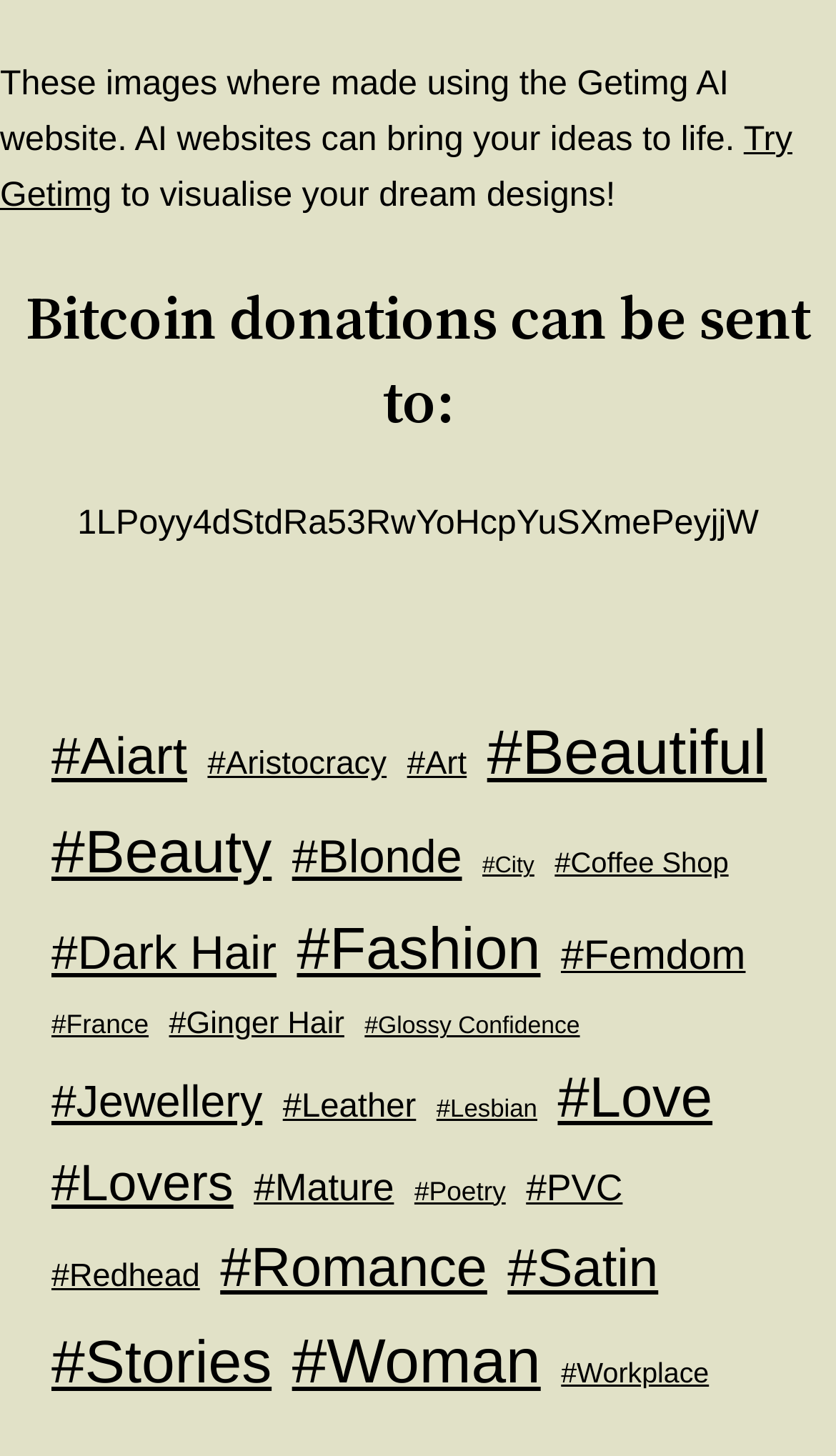How many items are in the 'beautiful' category? From the image, respond with a single word or brief phrase.

291